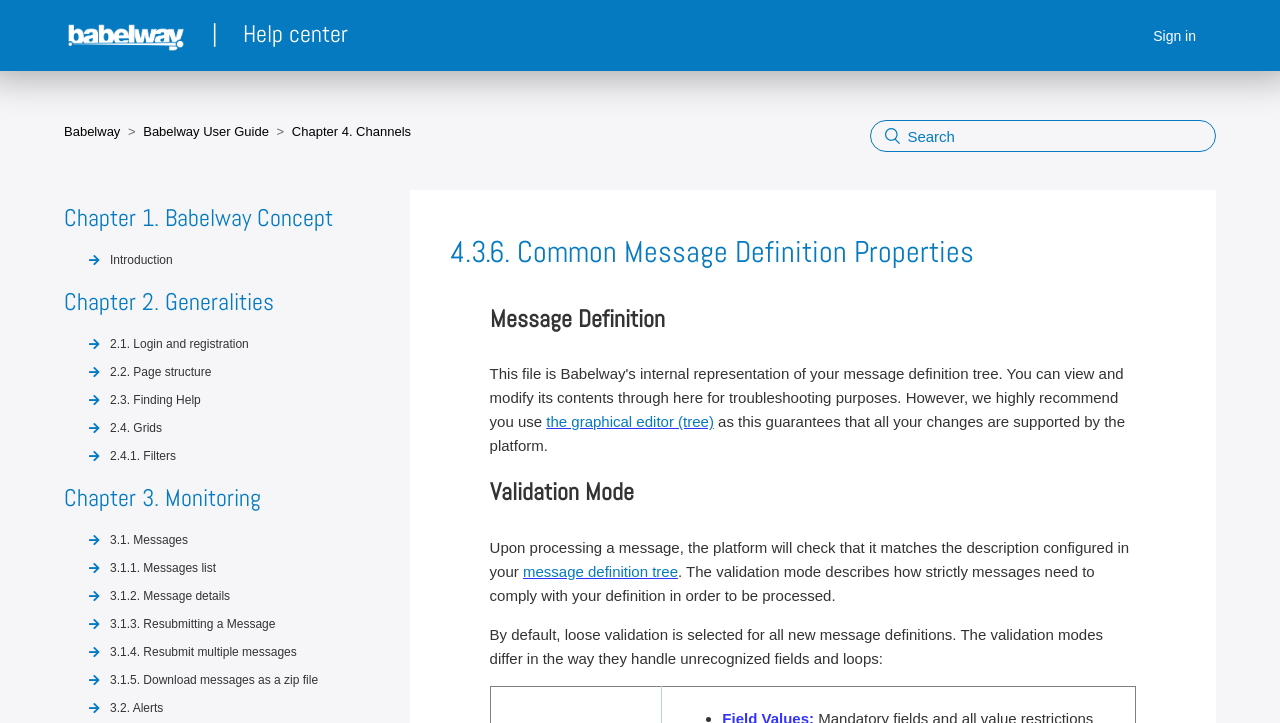Please identify the bounding box coordinates of the element I should click to complete this instruction: 'Go to Chapter 1. Babelway Concept'. The coordinates should be given as four float numbers between 0 and 1, like this: [left, top, right, bottom].

[0.05, 0.277, 0.275, 0.326]